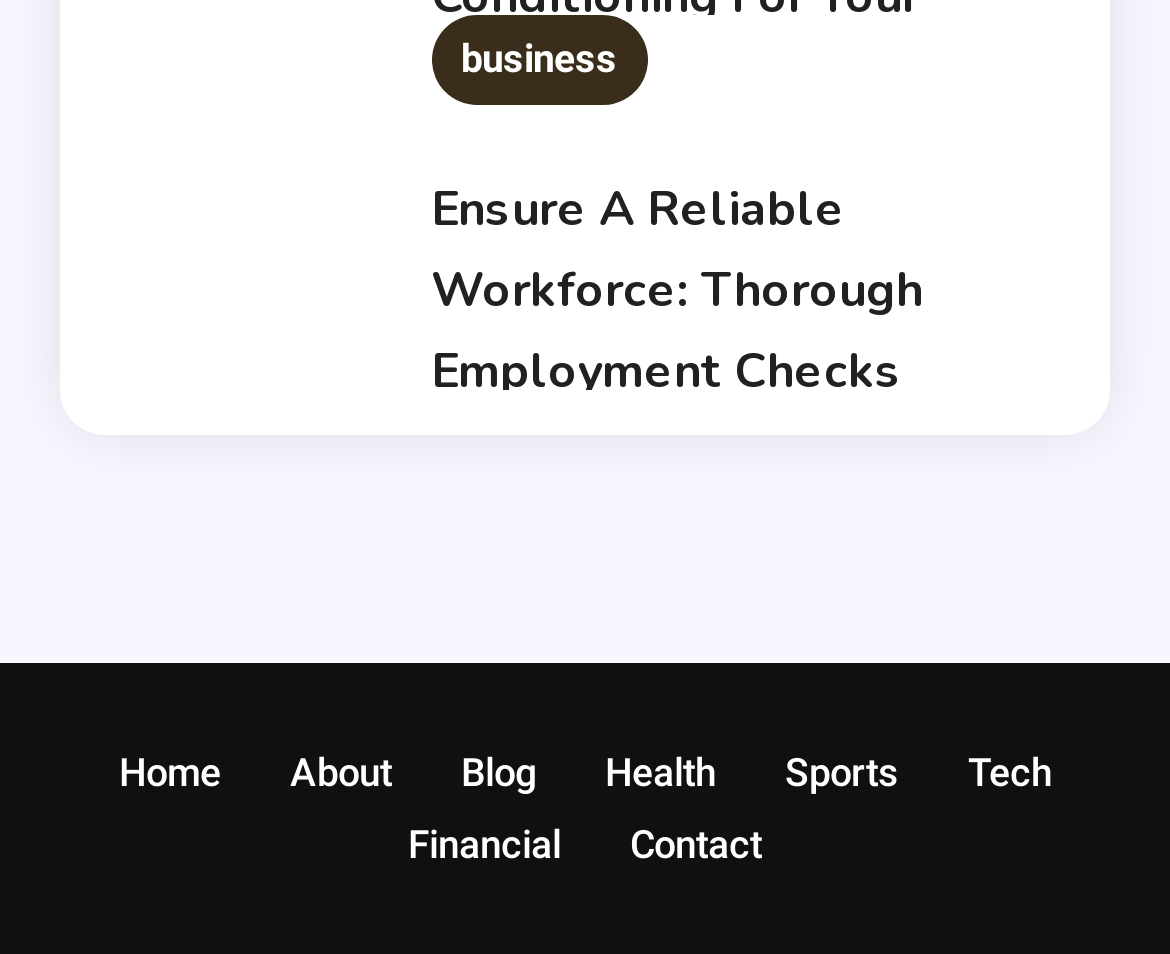Select the bounding box coordinates of the element I need to click to carry out the following instruction: "Go to home page".

[0.101, 0.787, 0.188, 0.834]